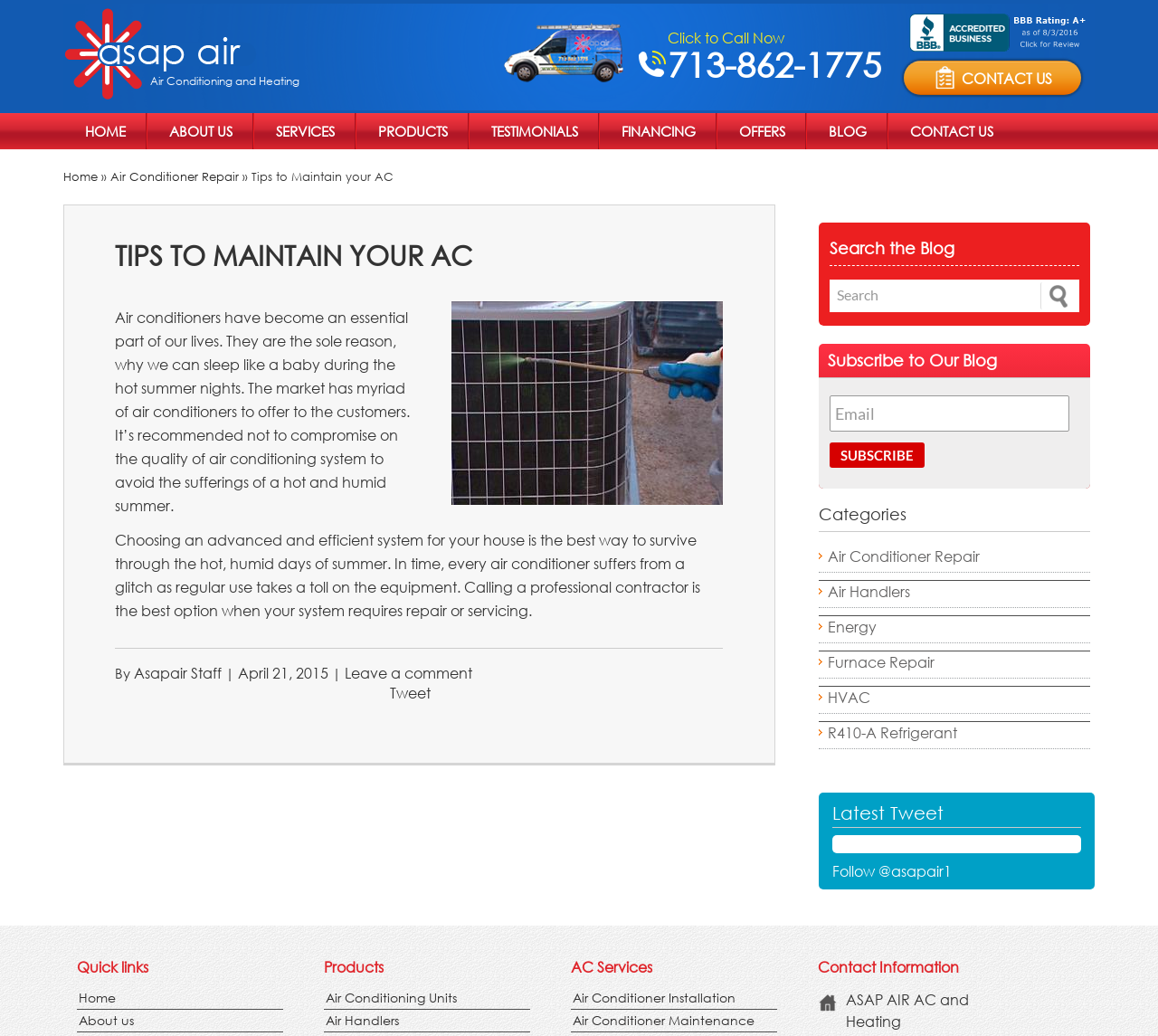Please specify the bounding box coordinates of the region to click in order to perform the following instruction: "View Air Conditioner Repair".

[0.095, 0.163, 0.206, 0.178]